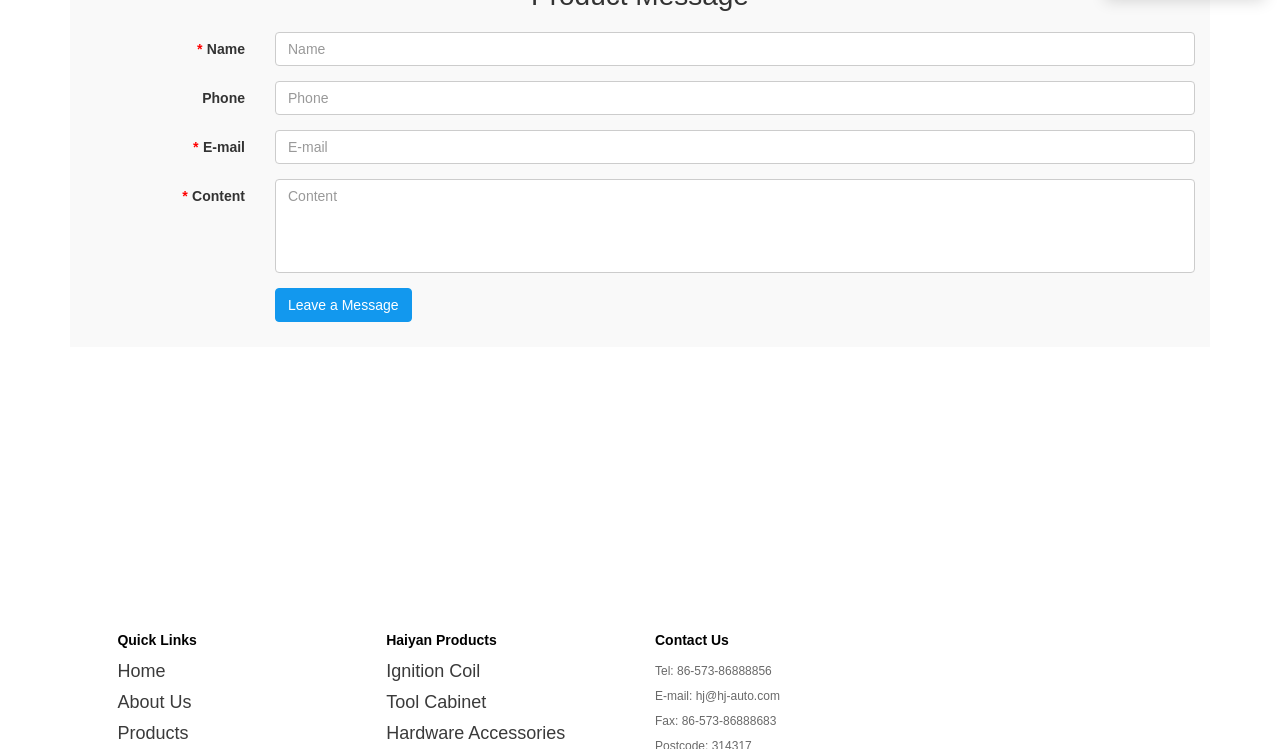What is the company name?
Use the image to give a comprehensive and detailed response to the question.

The company name 'Haiyan Products' is mentioned in the products section, indicating that it is the name of the company that owns the website.